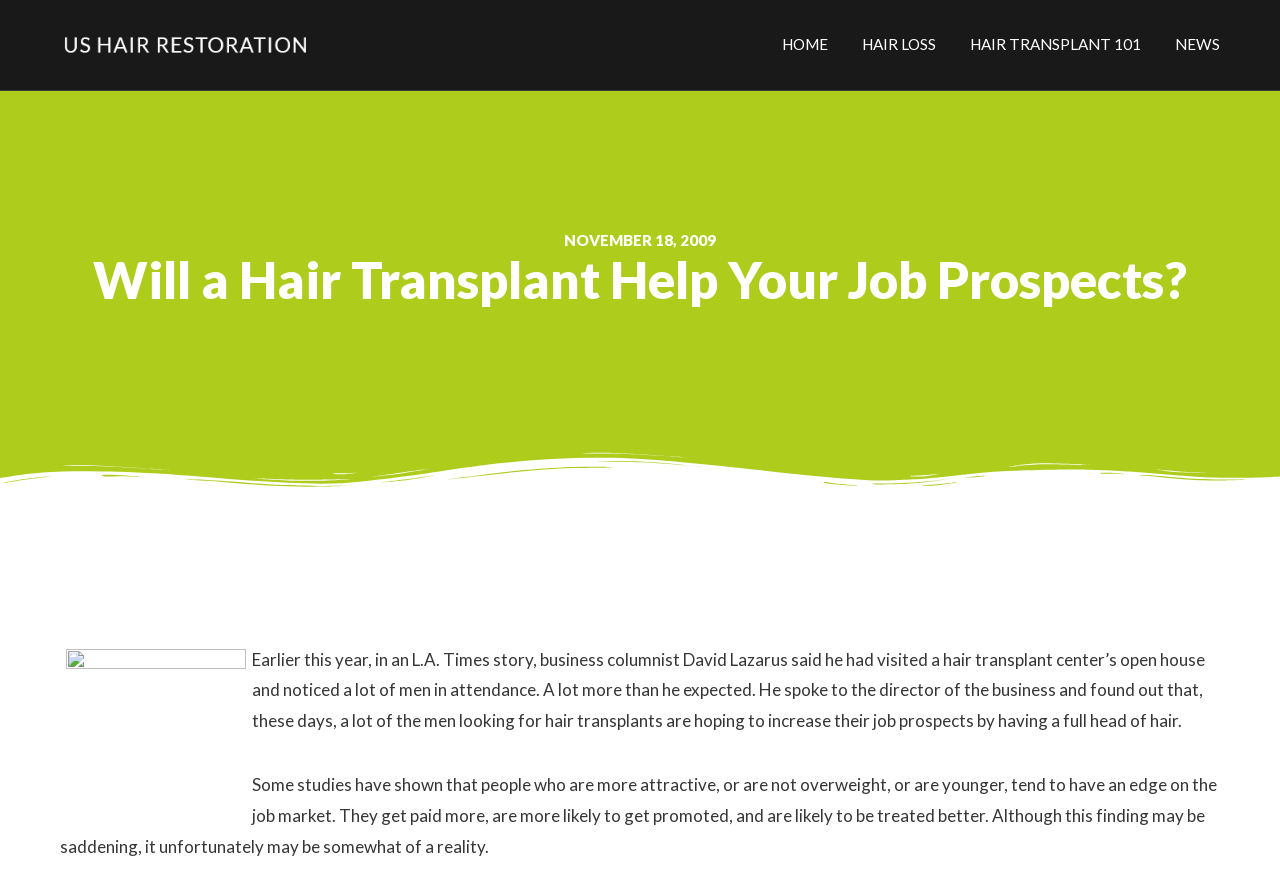Mark the bounding box of the element that matches the following description: "Medical Treatment".

[0.66, 0.673, 0.82, 0.743]